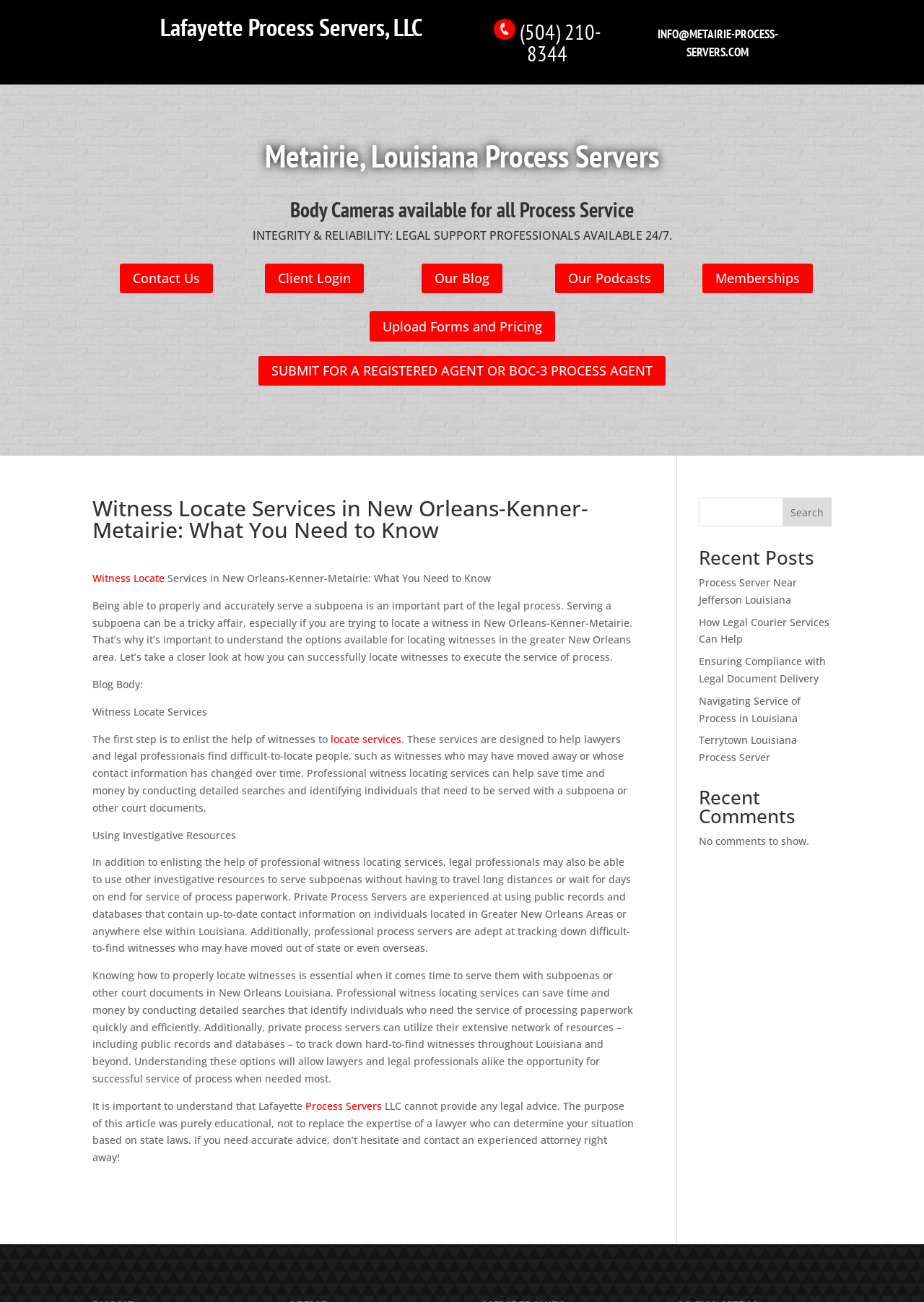What is the name of the city where the process servers are located?
Craft a detailed and extensive response to the question.

I found the answer by looking at the heading on the webpage, which says 'Metairie, Louisiana Process Servers'. This suggests that the process servers are located in Metairie, Louisiana.